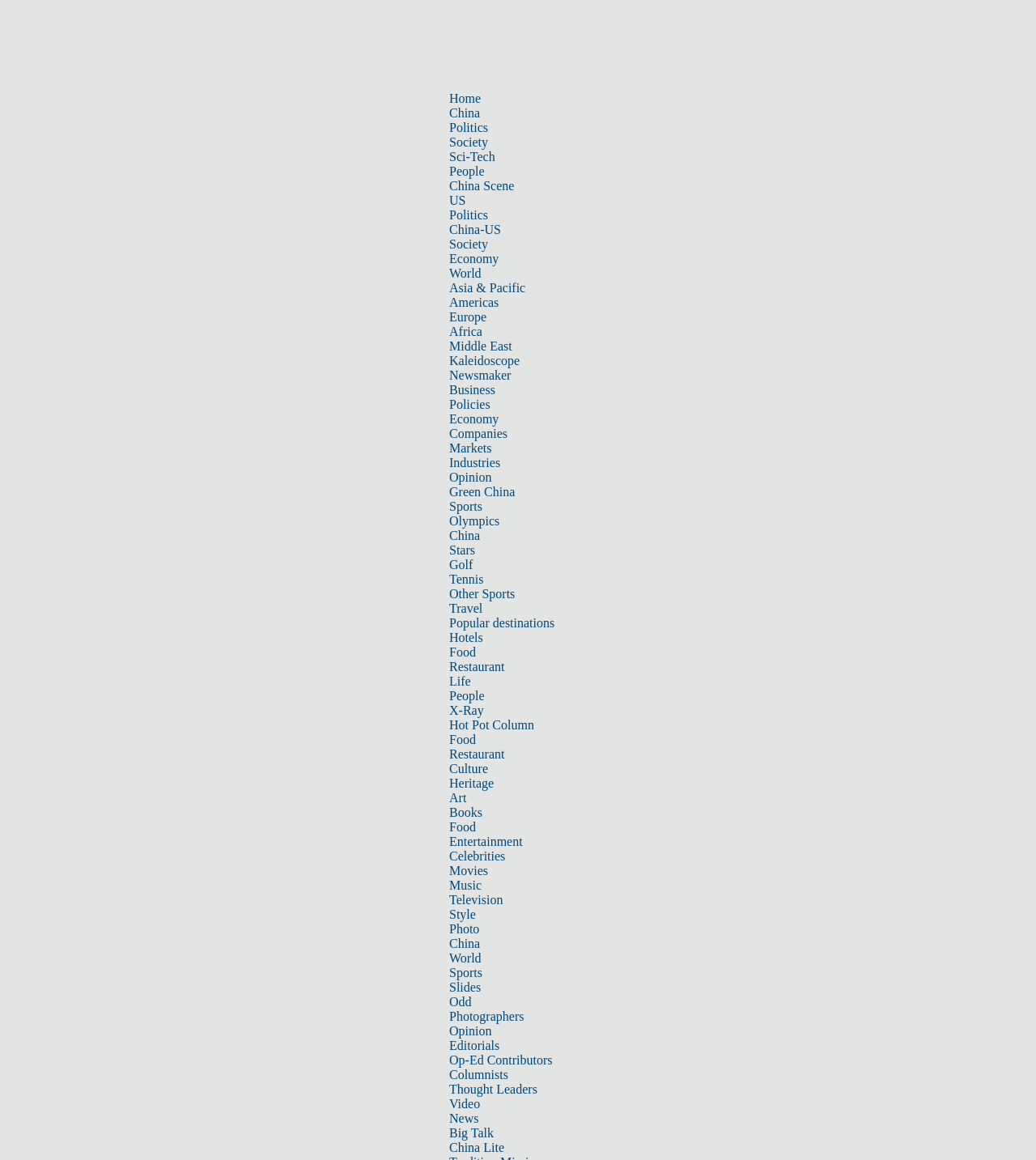Give a concise answer using only one word or phrase for this question:
What is the category of 'Hotels'?

Travel